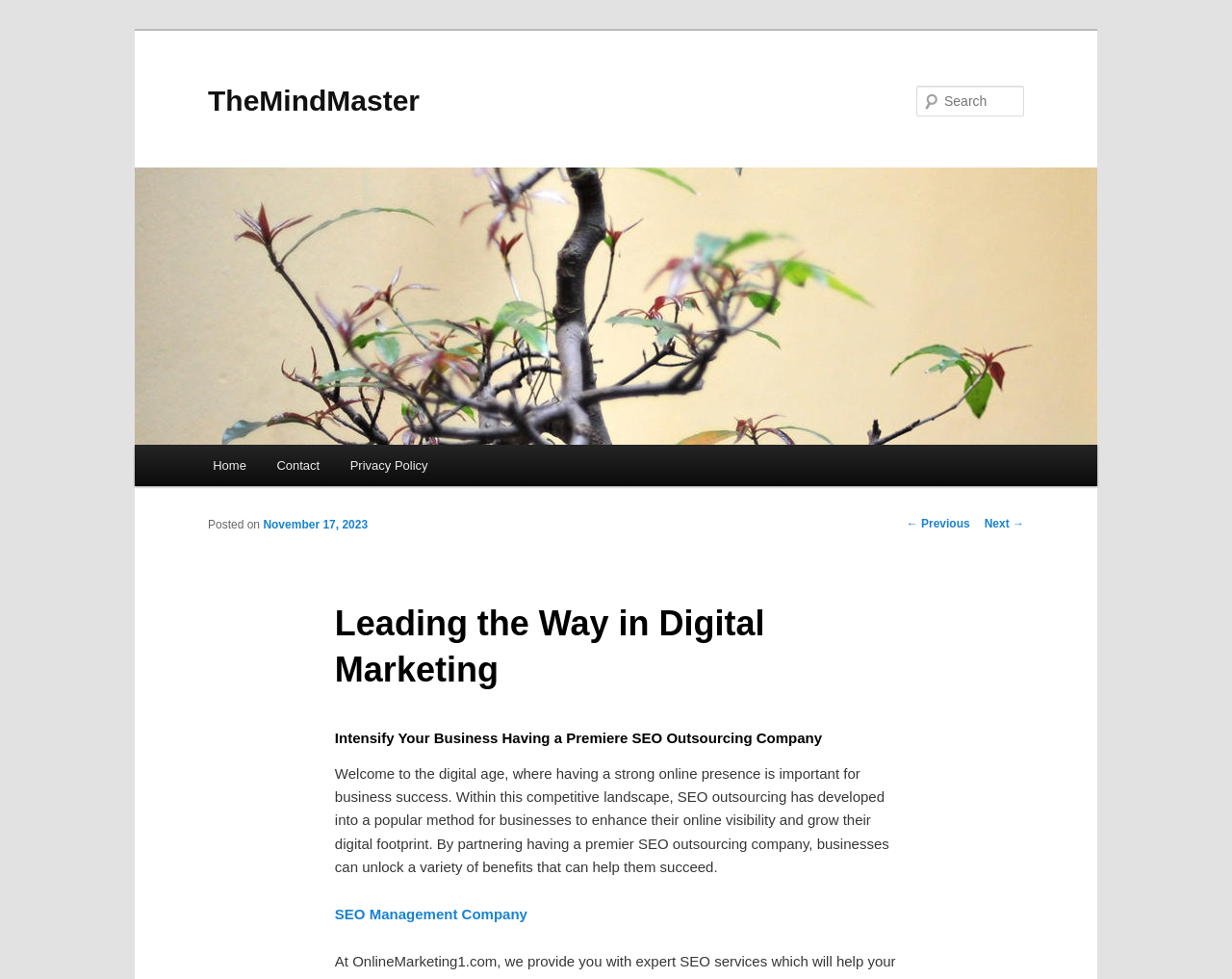Identify the bounding box coordinates for the element you need to click to achieve the following task: "Read the previous post". The coordinates must be four float values ranging from 0 to 1, formatted as [left, top, right, bottom].

[0.736, 0.528, 0.787, 0.542]